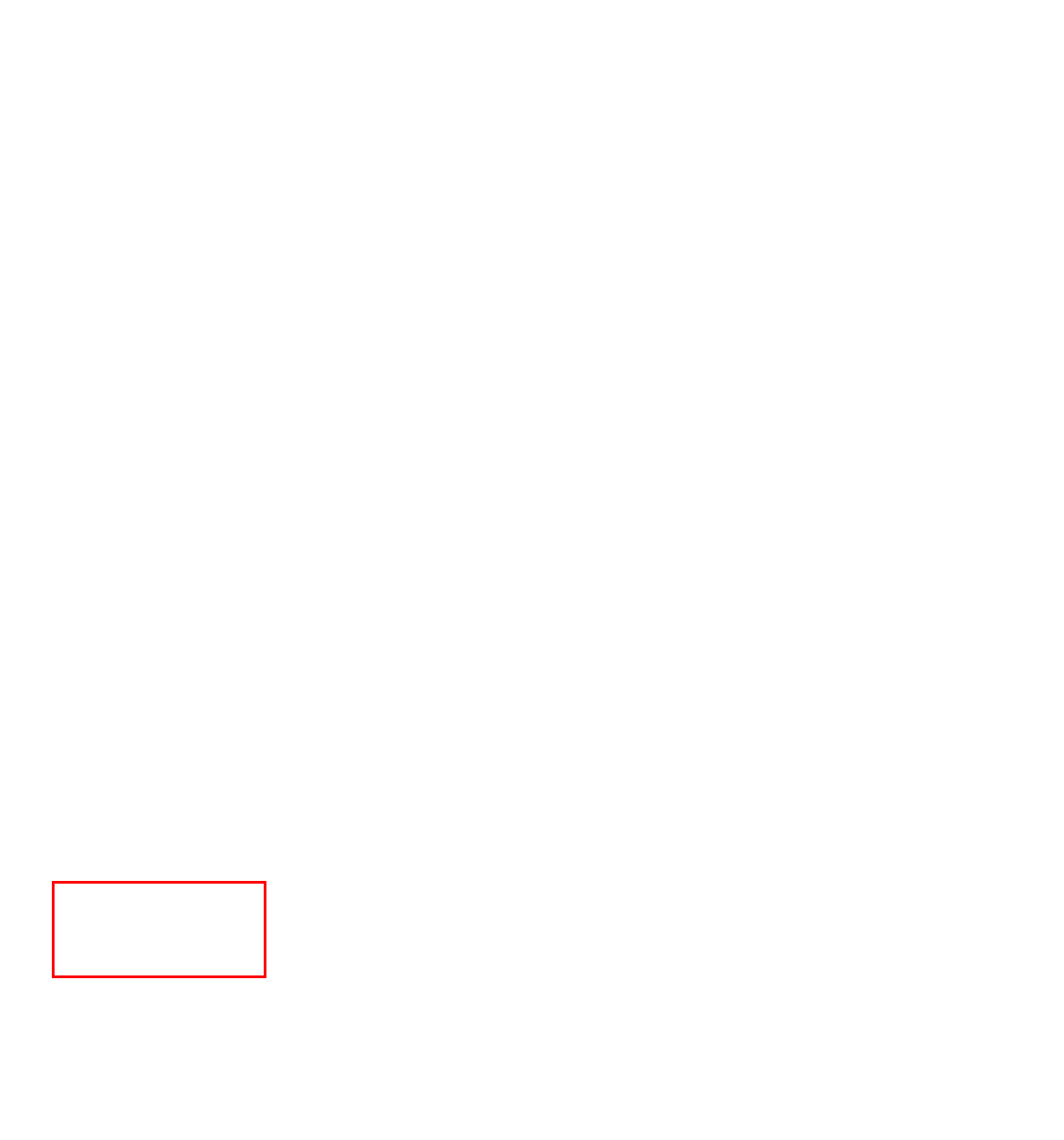Given a screenshot of a webpage with a red bounding box around an element, choose the most appropriate webpage description for the new page displayed after clicking the element within the bounding box. Here are the candidates:
A. hair
B. Astrology
C. Diet
D. Healty
E. Healthy life
F. dogs
G. game
H. Infusions

F